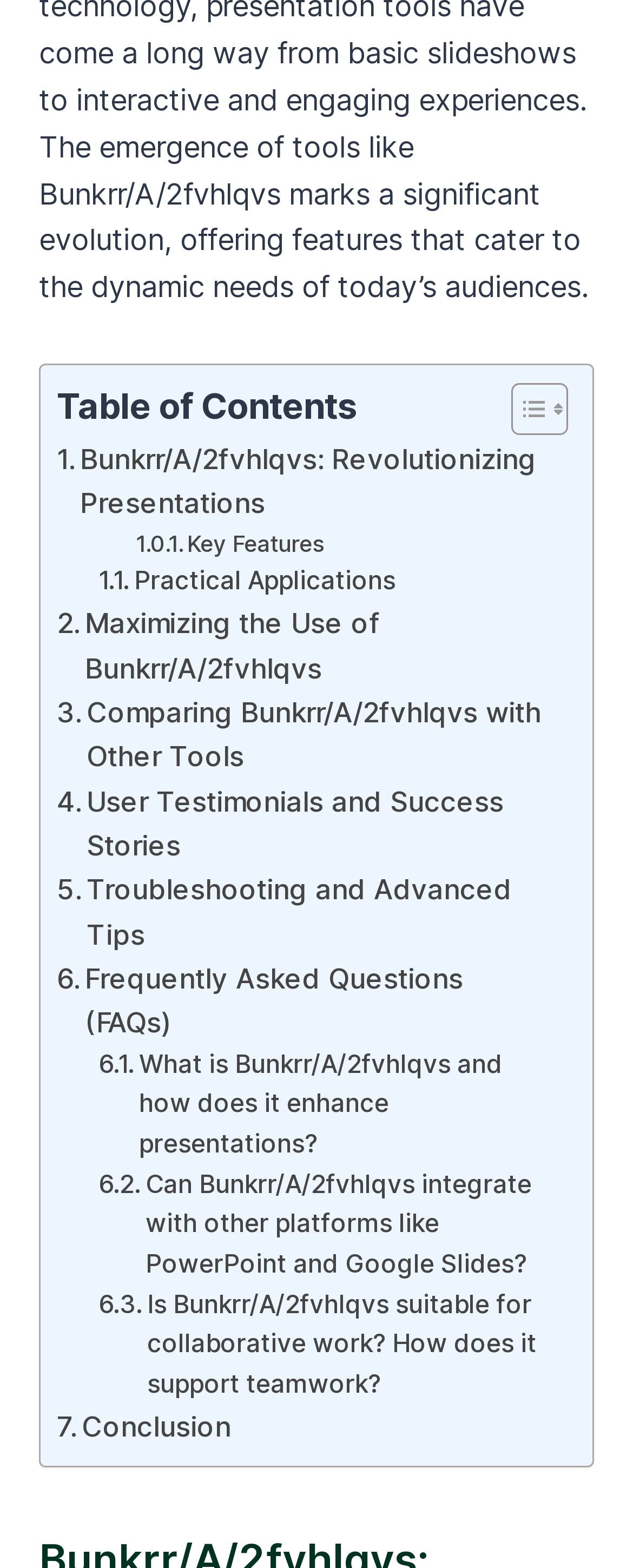Determine the bounding box coordinates for the clickable element to execute this instruction: "Read the Conclusion". Provide the coordinates as four float numbers between 0 and 1, i.e., [left, top, right, bottom].

[0.09, 0.896, 0.365, 0.924]